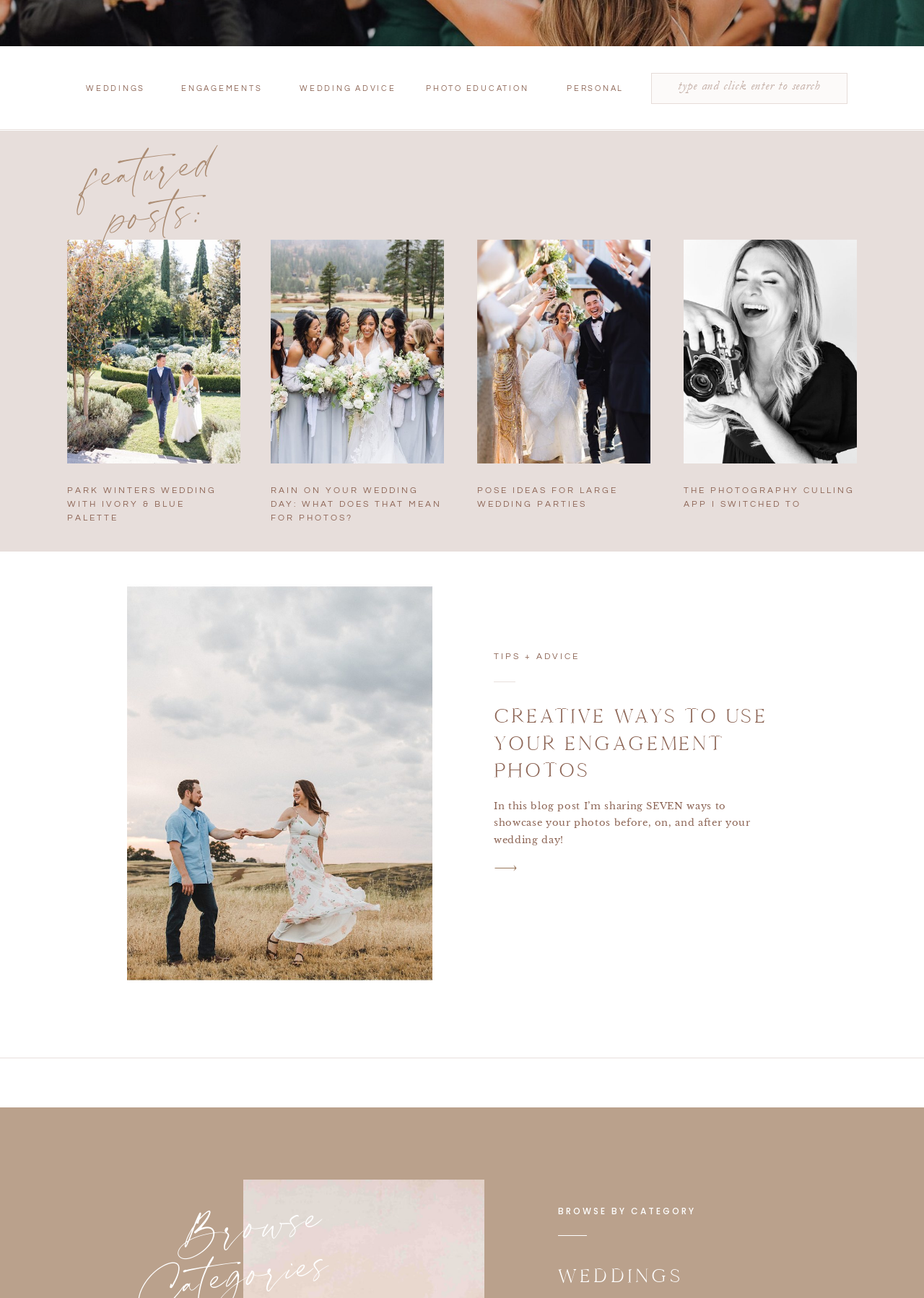Provide the bounding box coordinates of the UI element that matches the description: "WEDDING ADVICE".

[0.324, 0.064, 0.435, 0.076]